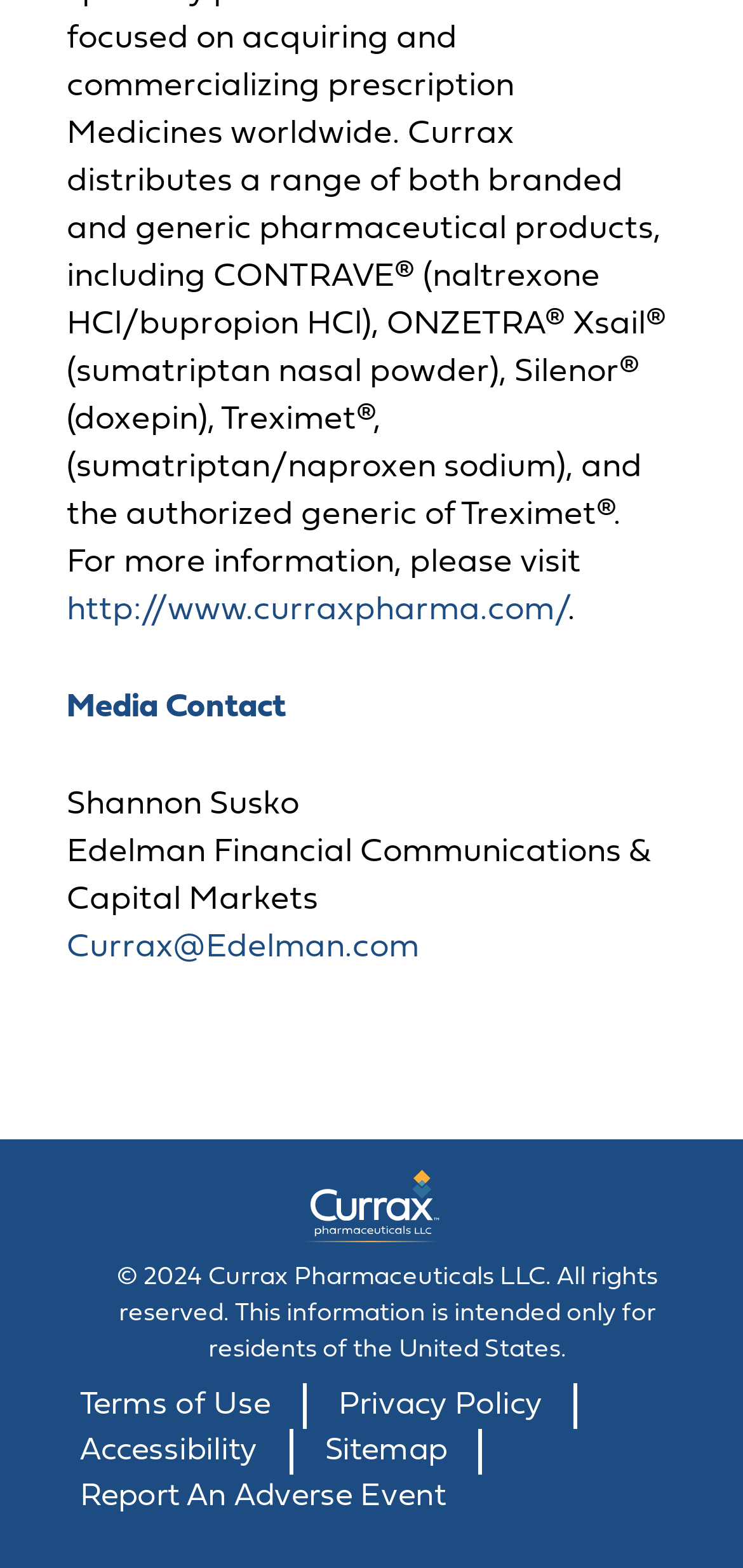Given the description Report An Adverse Event, predict the bounding box coordinates of the UI element. Ensure the coordinates are in the format (top-left x, top-left y, bottom-right x, bottom-right y) and all values are between 0 and 1.

[0.108, 0.944, 0.6, 0.965]